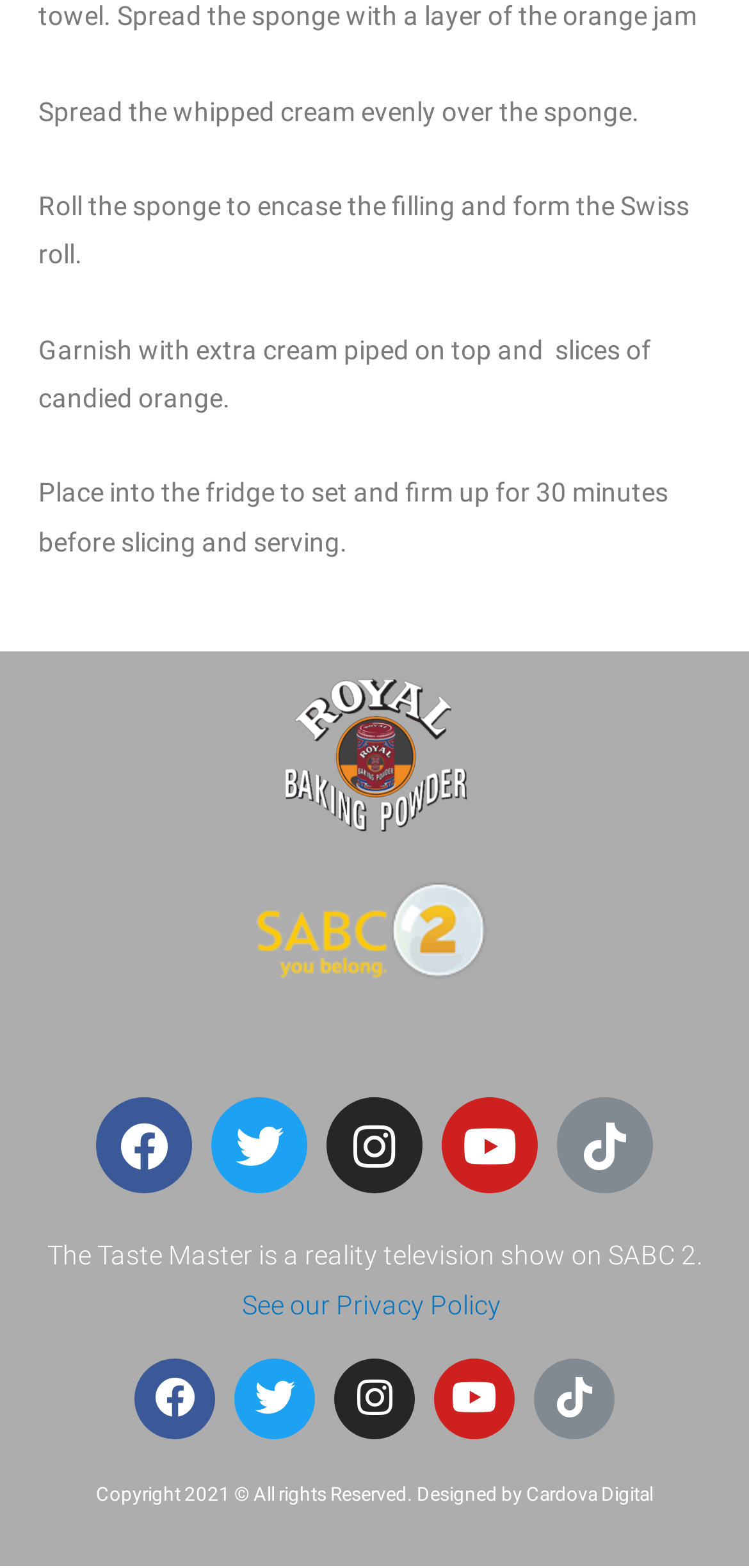Identify the bounding box coordinates for the element you need to click to achieve the following task: "Click the Instagram link". The coordinates must be four float values ranging from 0 to 1, formatted as [left, top, right, bottom].

[0.436, 0.7, 0.564, 0.761]